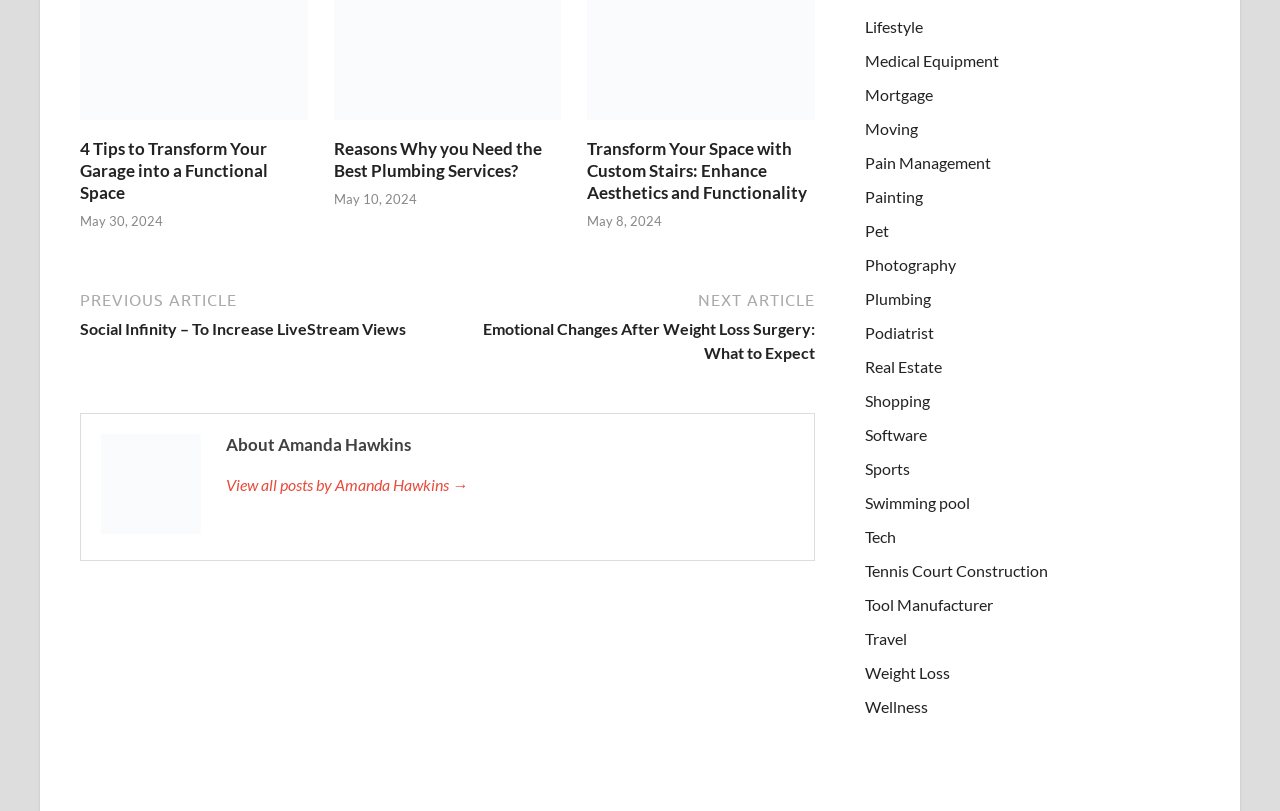When was the second article published?
Using the visual information, answer the question in a single word or phrase.

May 10, 2024